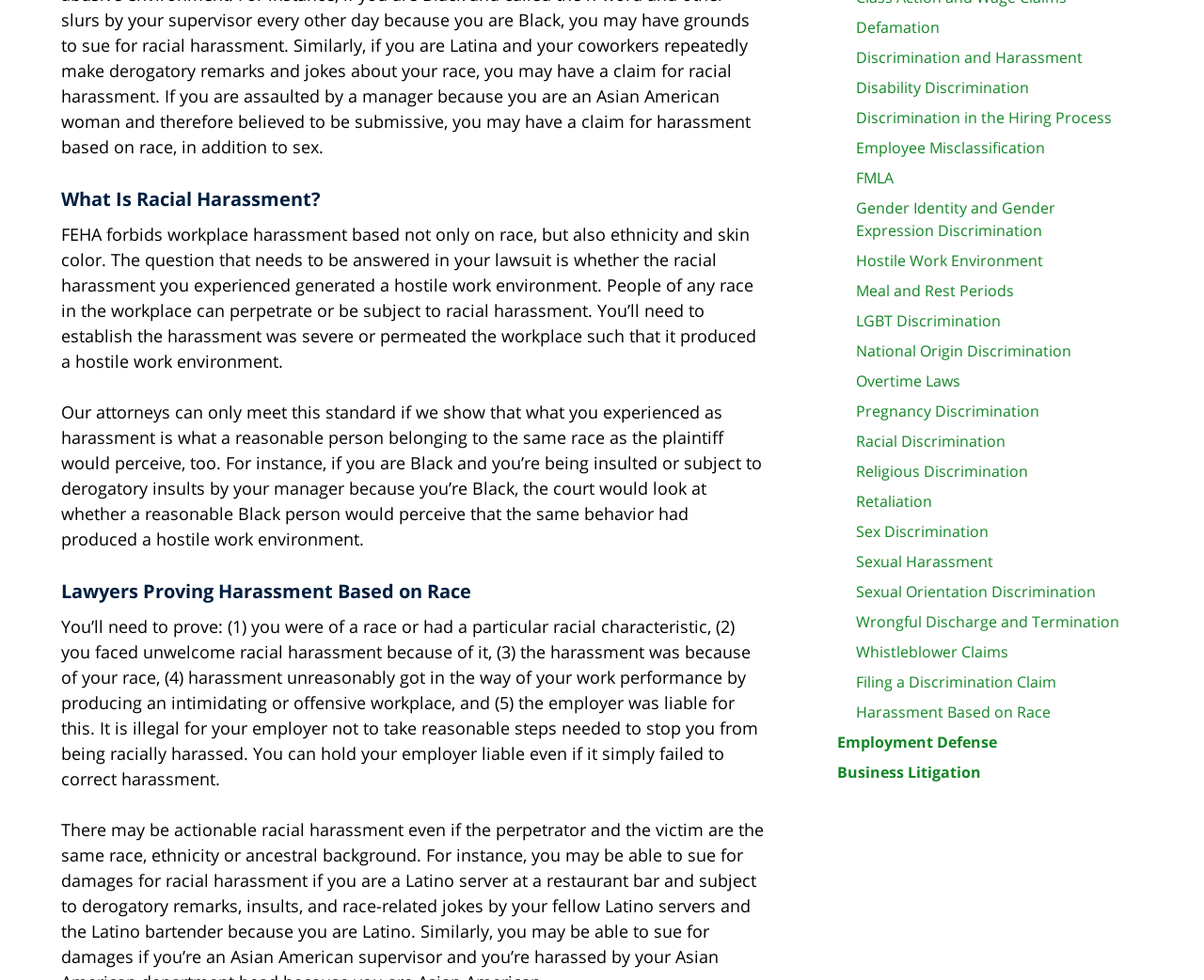Identify the bounding box coordinates of the element to click to follow this instruction: 'Click on 'Defamation''. Ensure the coordinates are four float values between 0 and 1, provided as [left, top, right, bottom].

[0.711, 0.016, 0.78, 0.039]